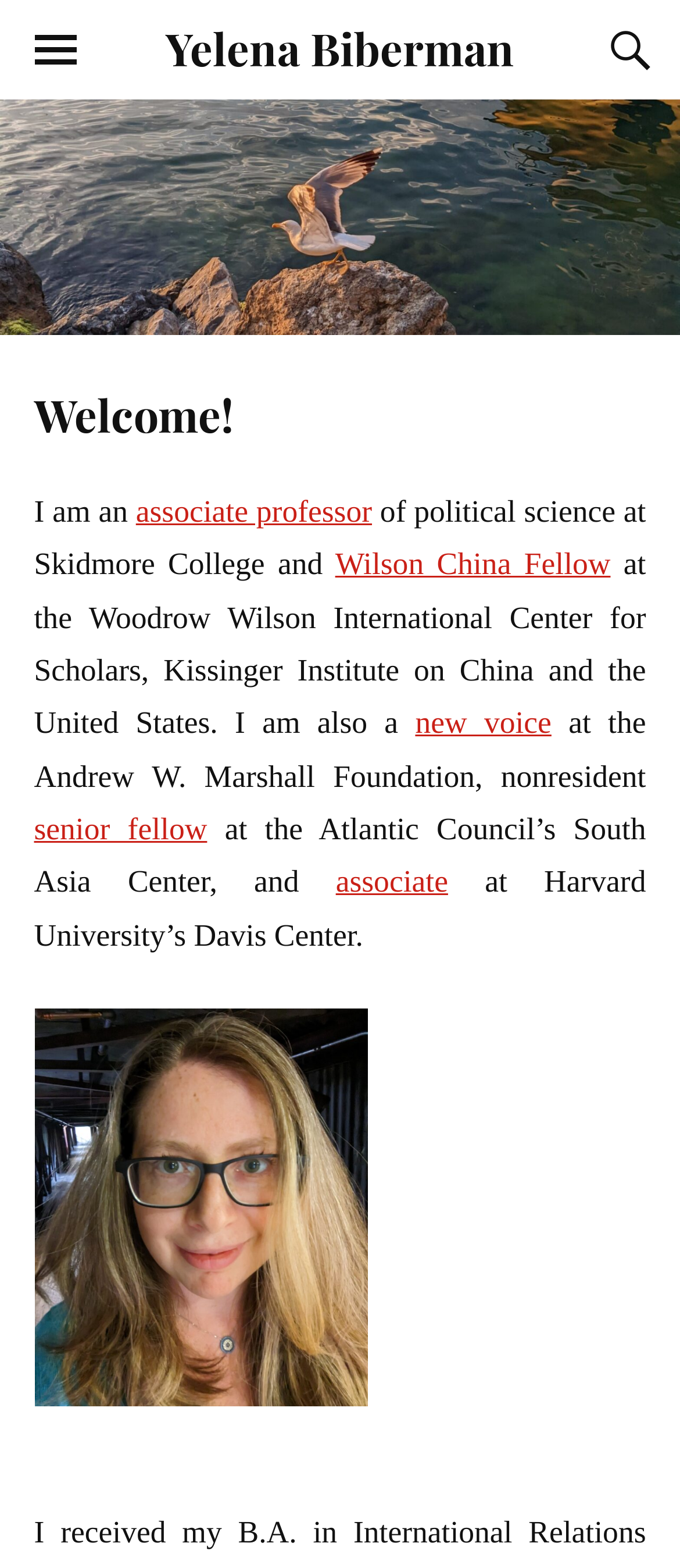Can you find the bounding box coordinates of the area I should click to execute the following instruction: "learn about Yelena Biberman's role as a new voice"?

[0.611, 0.45, 0.811, 0.472]